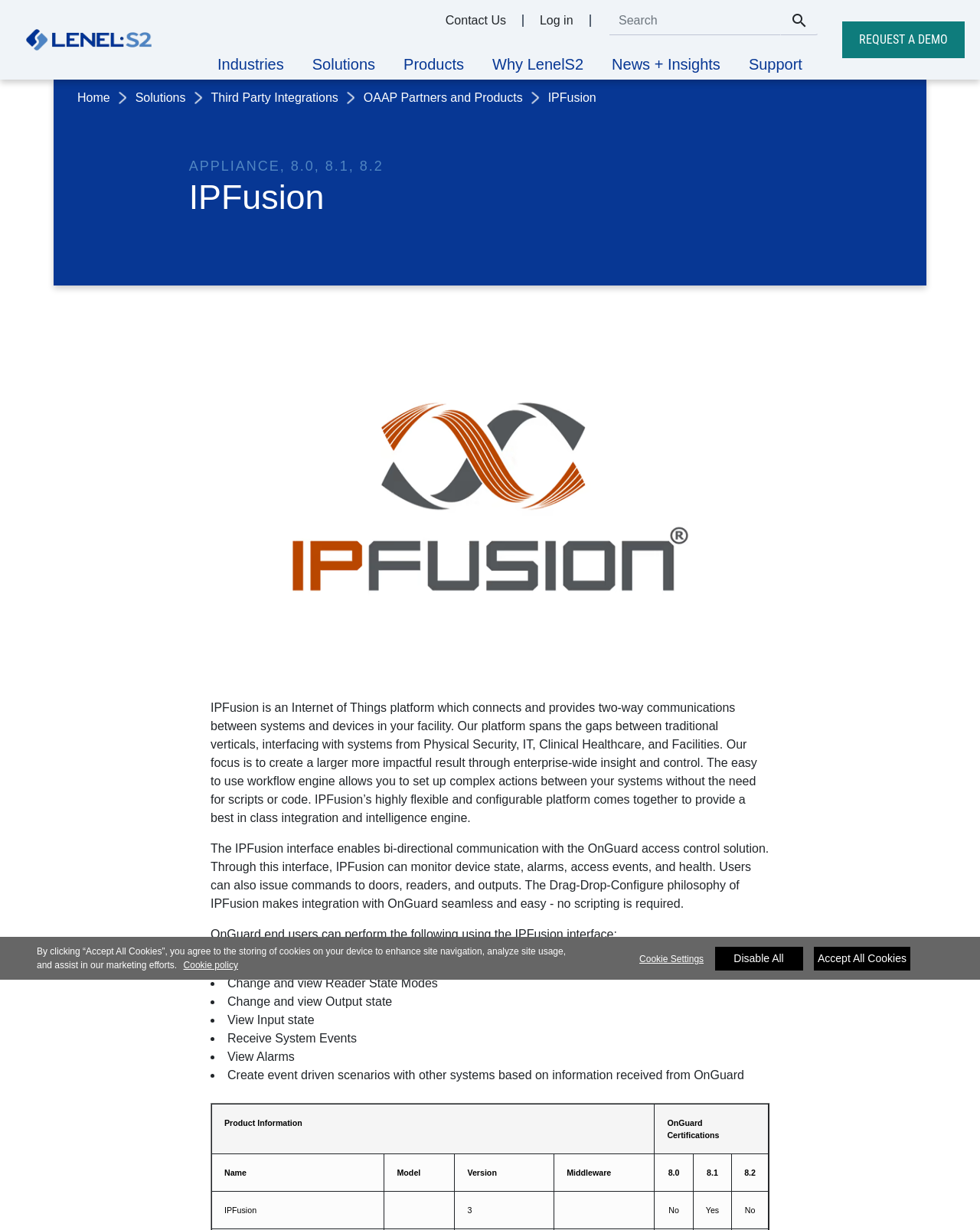Offer a thorough description of the webpage.

The webpage is about Lenel, a provider of open-platform security solutions. At the top left corner, there is a logo of LenelS2. On the top right corner, there is a navigation menu with links to "REQUEST A DEMO", "Contact Us", "Log in", and a search bar. Below the navigation menu, there is a header navigation section with links to "Industries", "Solutions", "Products", "Why LenelS2", "News + Insights", and "Support". 

Below the header navigation section, there is a breadcrumb navigation section with links to "Home", "Solutions", "Third Party Integrations", "OAAP Partners and Products", and "IPFusion". 

The main content of the webpage is about IPFusion, an Internet of Things platform that connects and provides two-way communications between systems and devices in a facility. There is a logo of OAAP IPFusion and a detailed description of IPFusion's features and capabilities. 

The webpage also describes the interface between IPFusion and OnGuard access control solution, which enables bi-directional communication and allows users to perform various actions such as receiving reader access events, changing and viewing reader state modes, and creating event-driven scenarios with other systems. 

There is a table below the description, which provides information about product details, OnGuard certifications, and middleware versions. 

At the bottom of the webpage, there is a cookie banner with a privacy alert dialog that provides information about the use of cookies on the website and allows users to adjust their cookie settings.